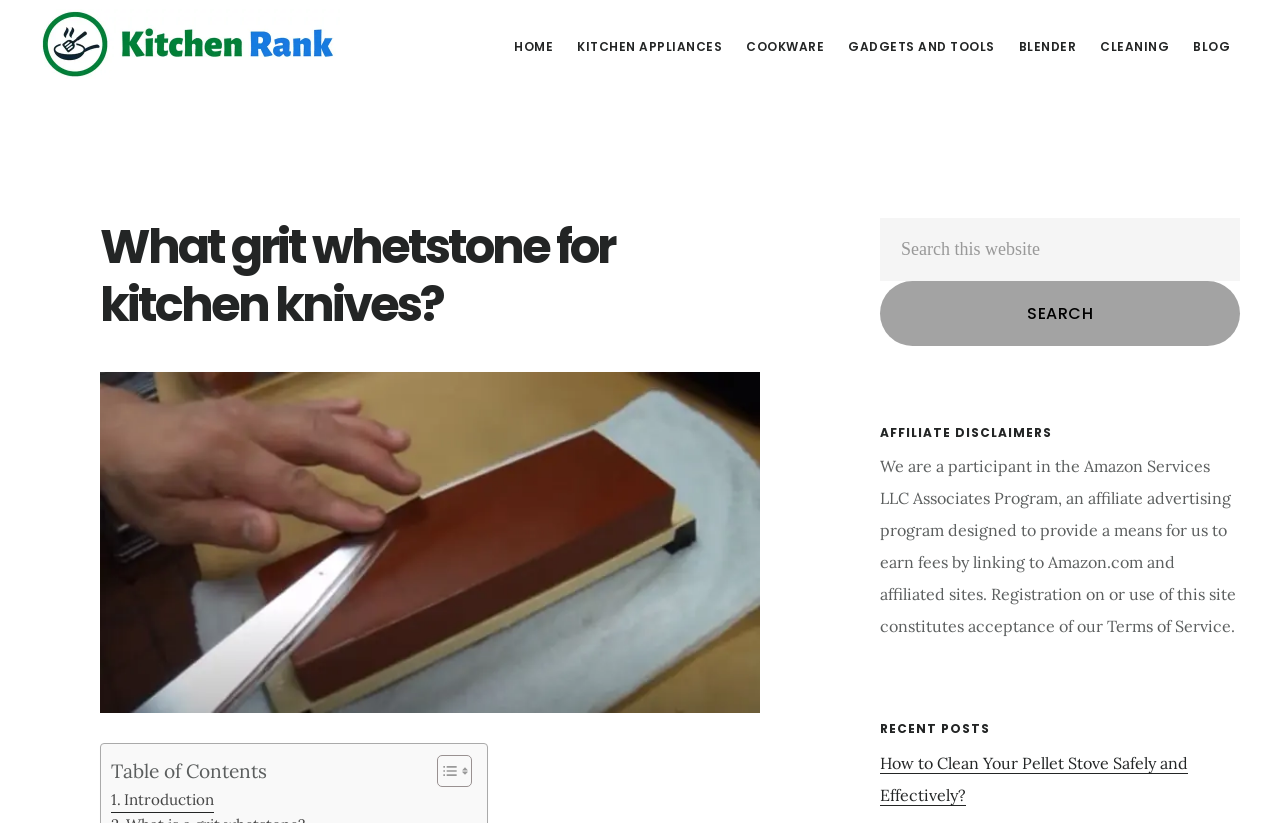Could you provide the bounding box coordinates for the portion of the screen to click to complete this instruction: "Go to Kitchen Rank homepage"?

[0.031, 0.011, 0.266, 0.096]